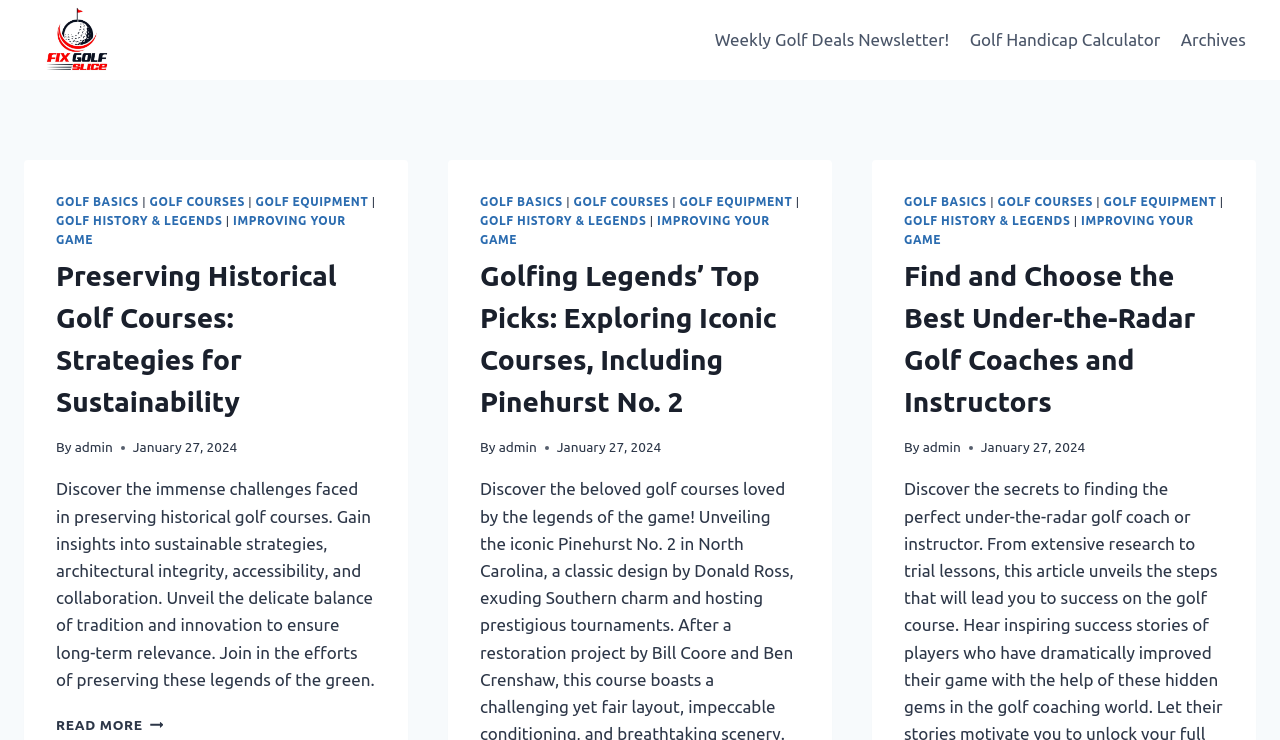Please give a short response to the question using one word or a phrase:
How many sections are there in the webpage?

3